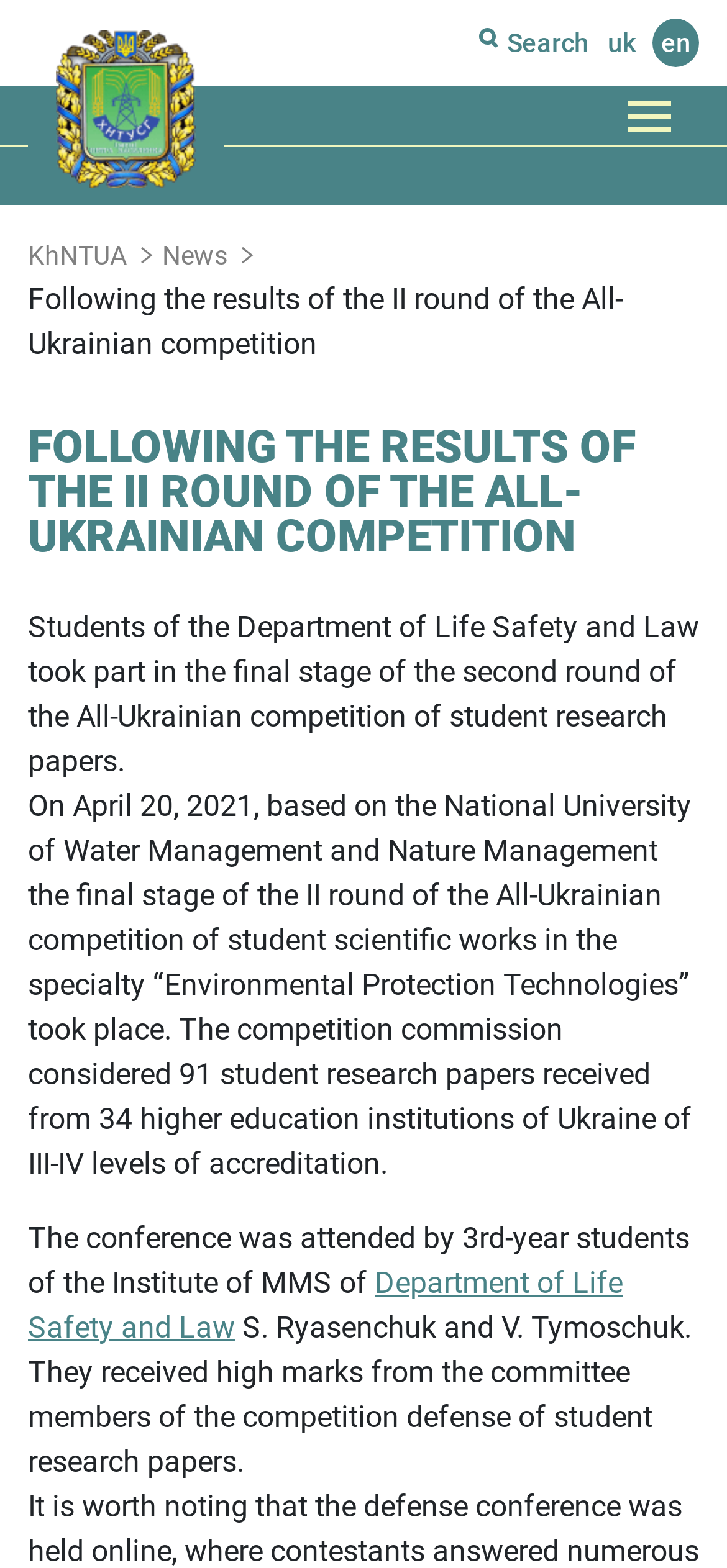Locate the bounding box coordinates of the element that should be clicked to fulfill the instruction: "Visit KhNTUA homepage".

[0.077, 0.019, 0.308, 0.12]